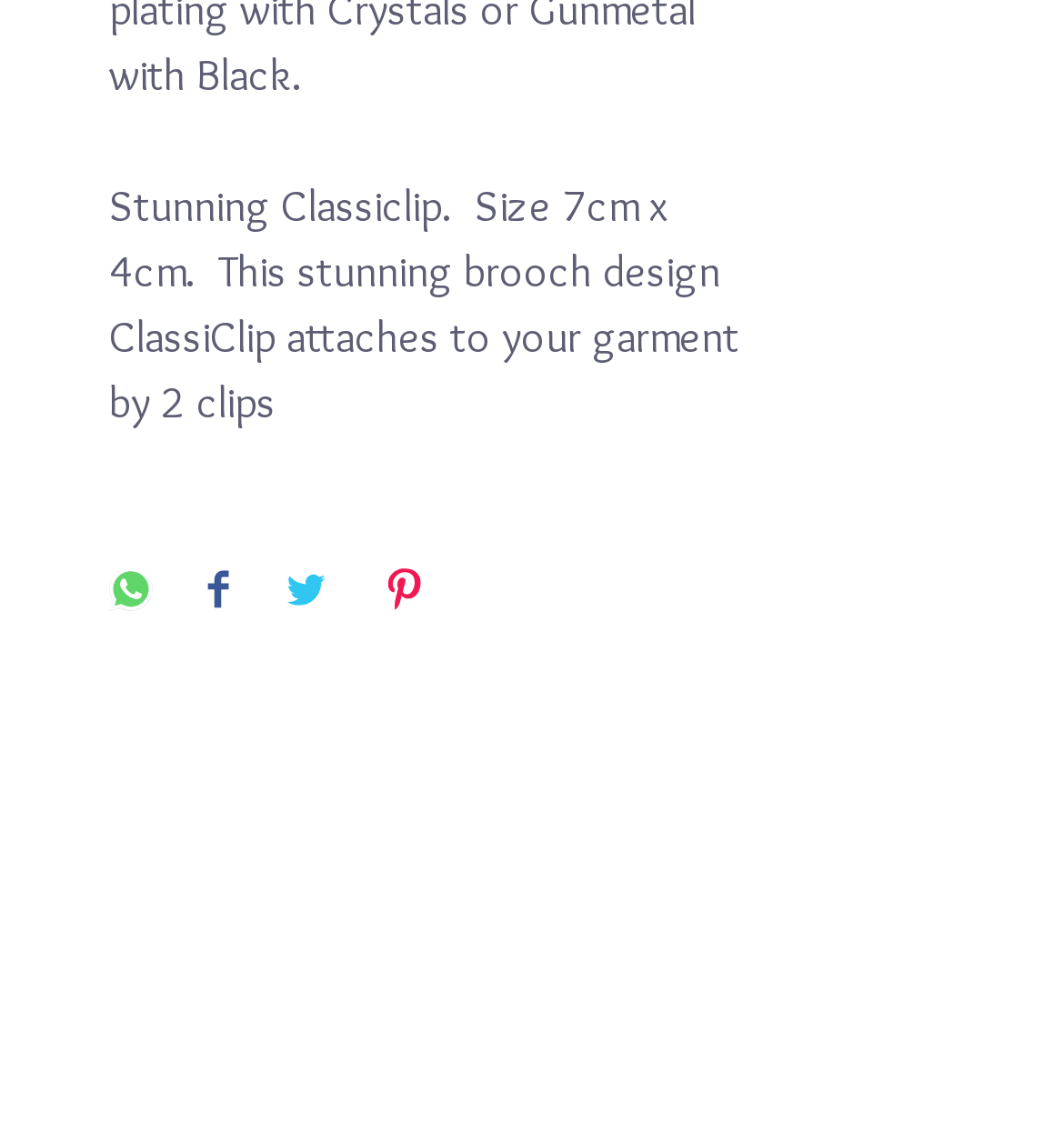Please identify the bounding box coordinates of the region to click in order to complete the given instruction: "Contact via email". The coordinates should be four float numbers between 0 and 1, i.e., [left, top, right, bottom].

[0.223, 0.632, 0.6, 0.723]